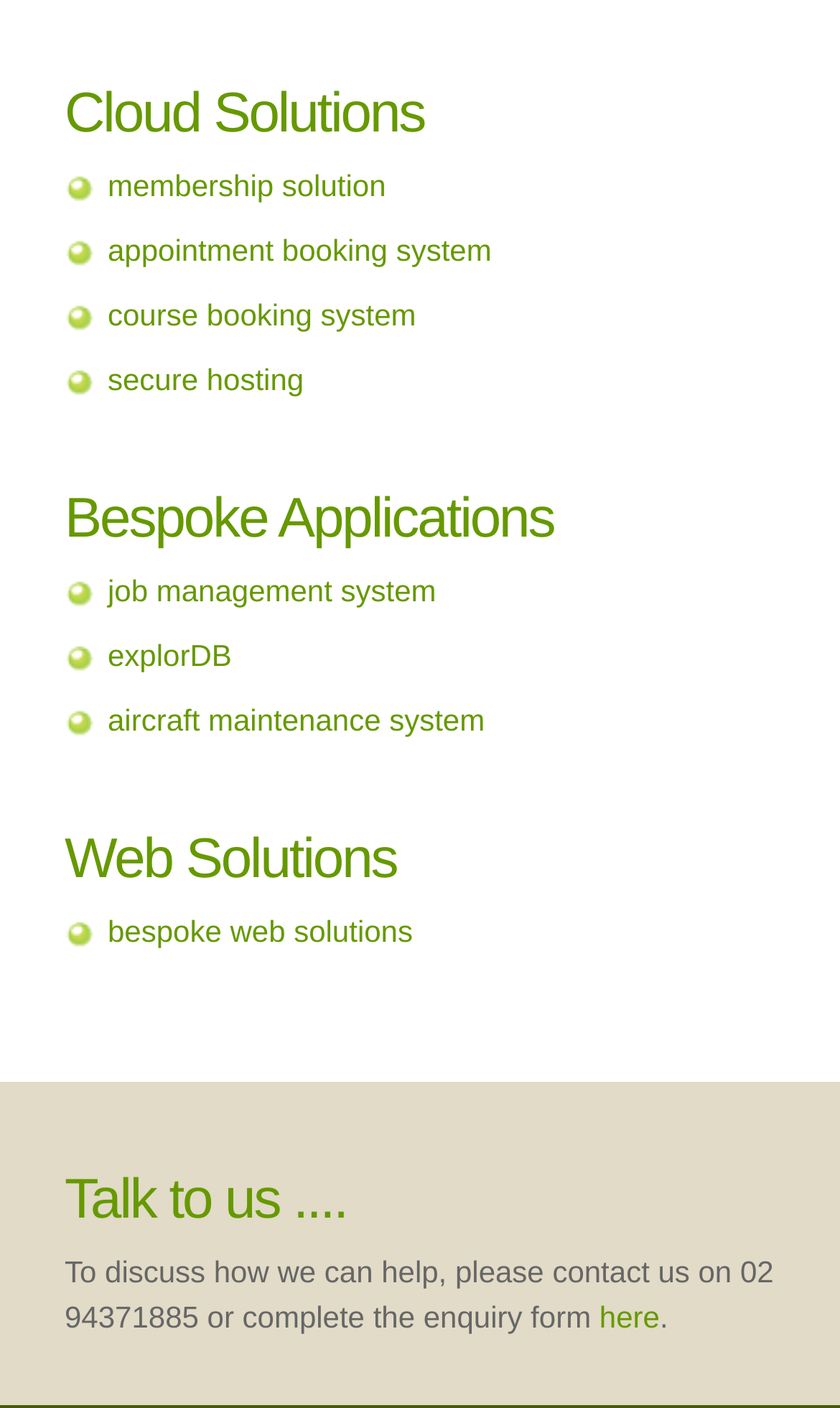Please find the bounding box coordinates of the clickable region needed to complete the following instruction: "learn about bespoke web solutions". The bounding box coordinates must consist of four float numbers between 0 and 1, i.e., [left, top, right, bottom].

[0.128, 0.649, 0.491, 0.673]